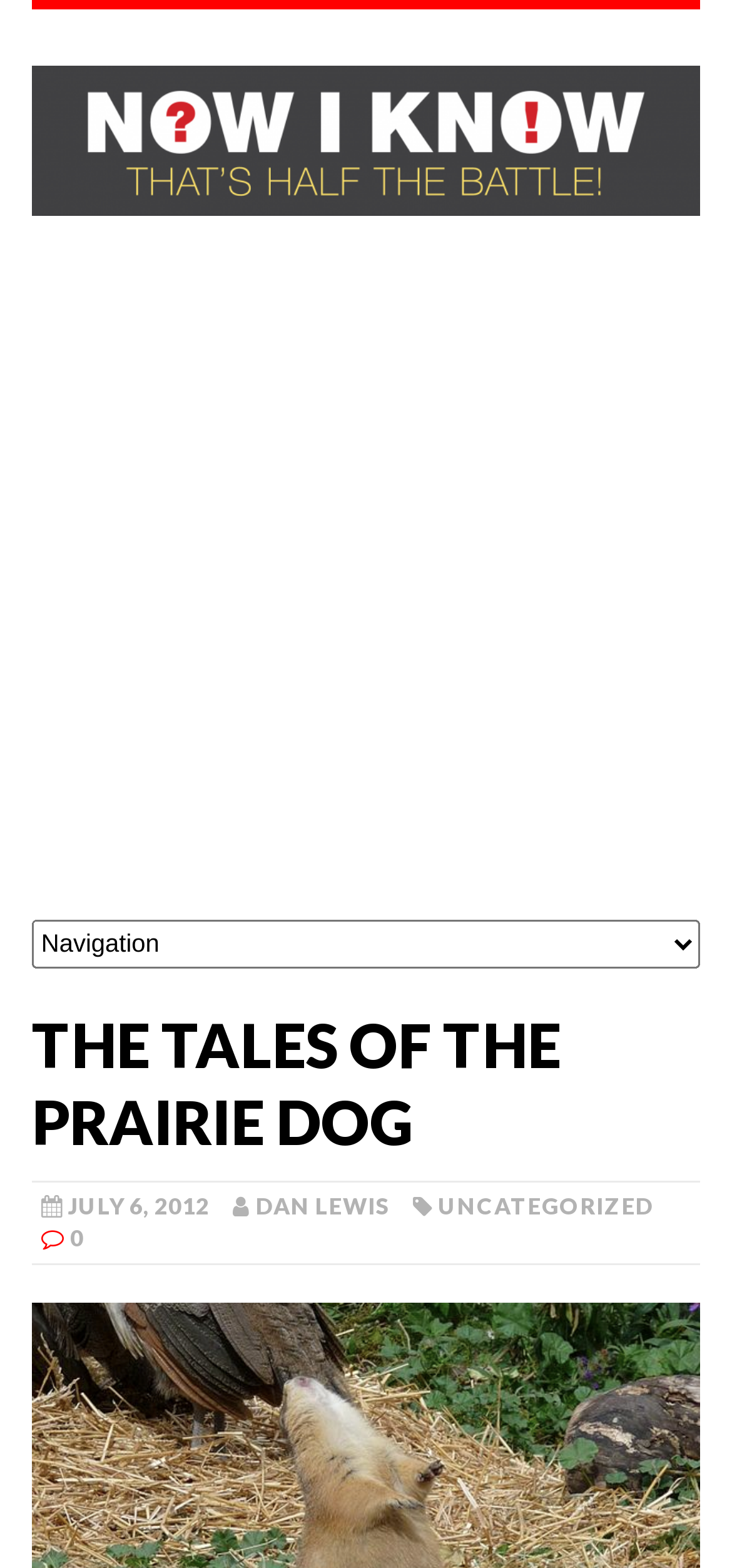Identify and provide the main heading of the webpage.

THE TALES OF THE PRAIRIE DOG